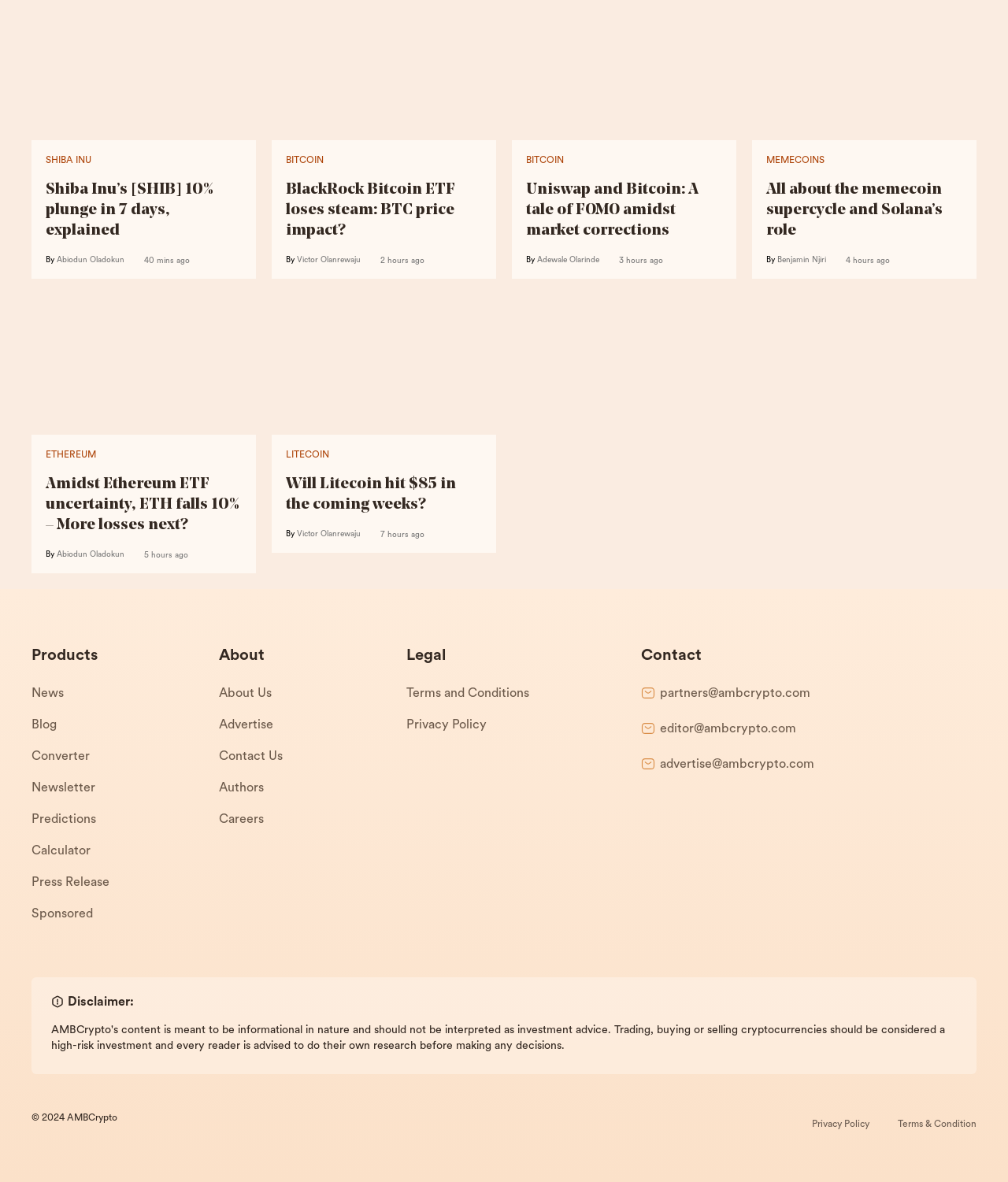Based on the element description, predict the bounding box coordinates (top-left x, top-left y, bottom-right x, bottom-right y) for the UI element in the screenshot: Blog

[0.031, 0.6, 0.217, 0.627]